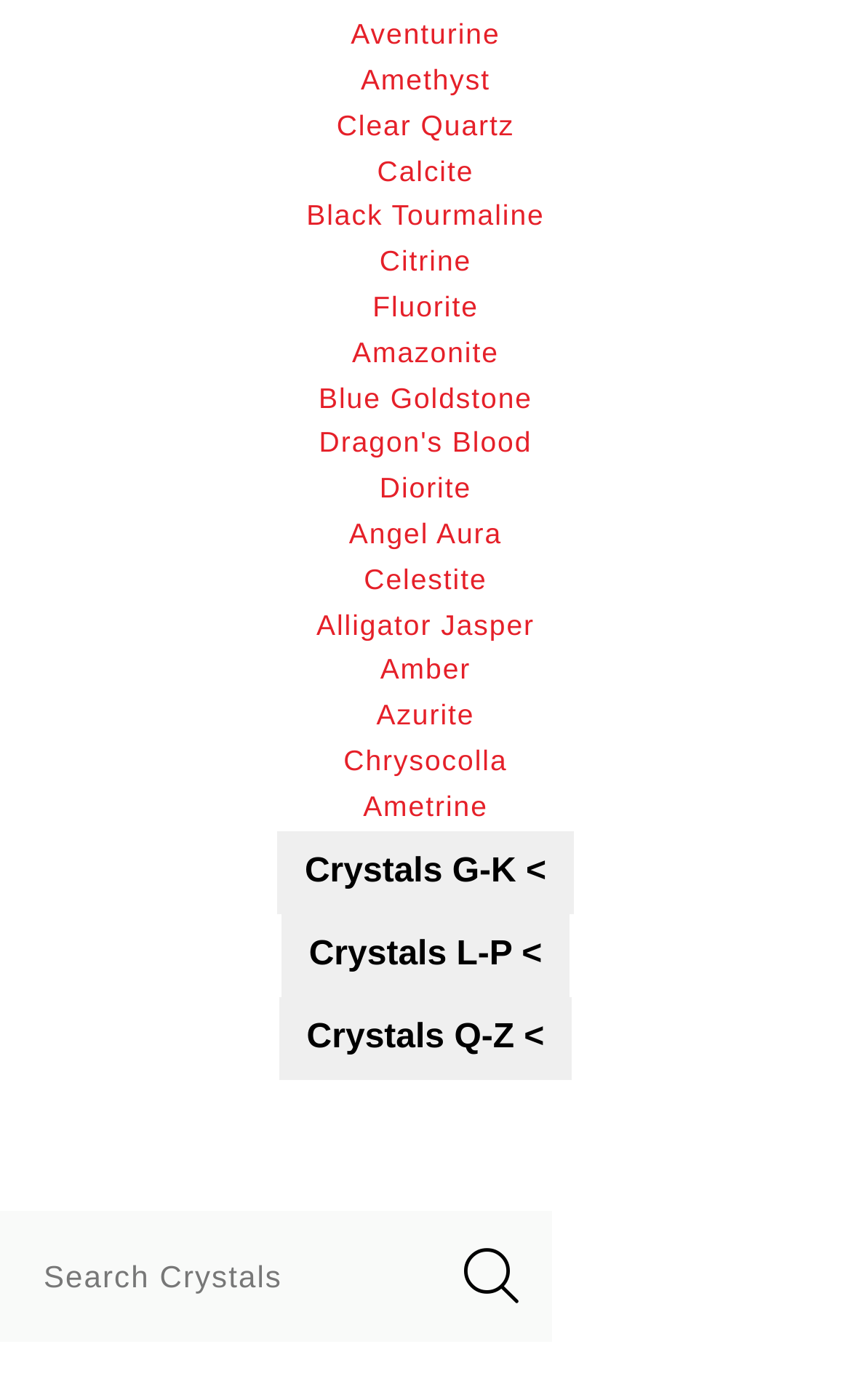Carefully examine the image and provide an in-depth answer to the question: What is the function of the buttons with '<' symbols?

The buttons with '<' symbols have labels such as 'Crystals G-K <' and are located below the crystal links, suggesting that they are used to navigate to other pages of crystals.